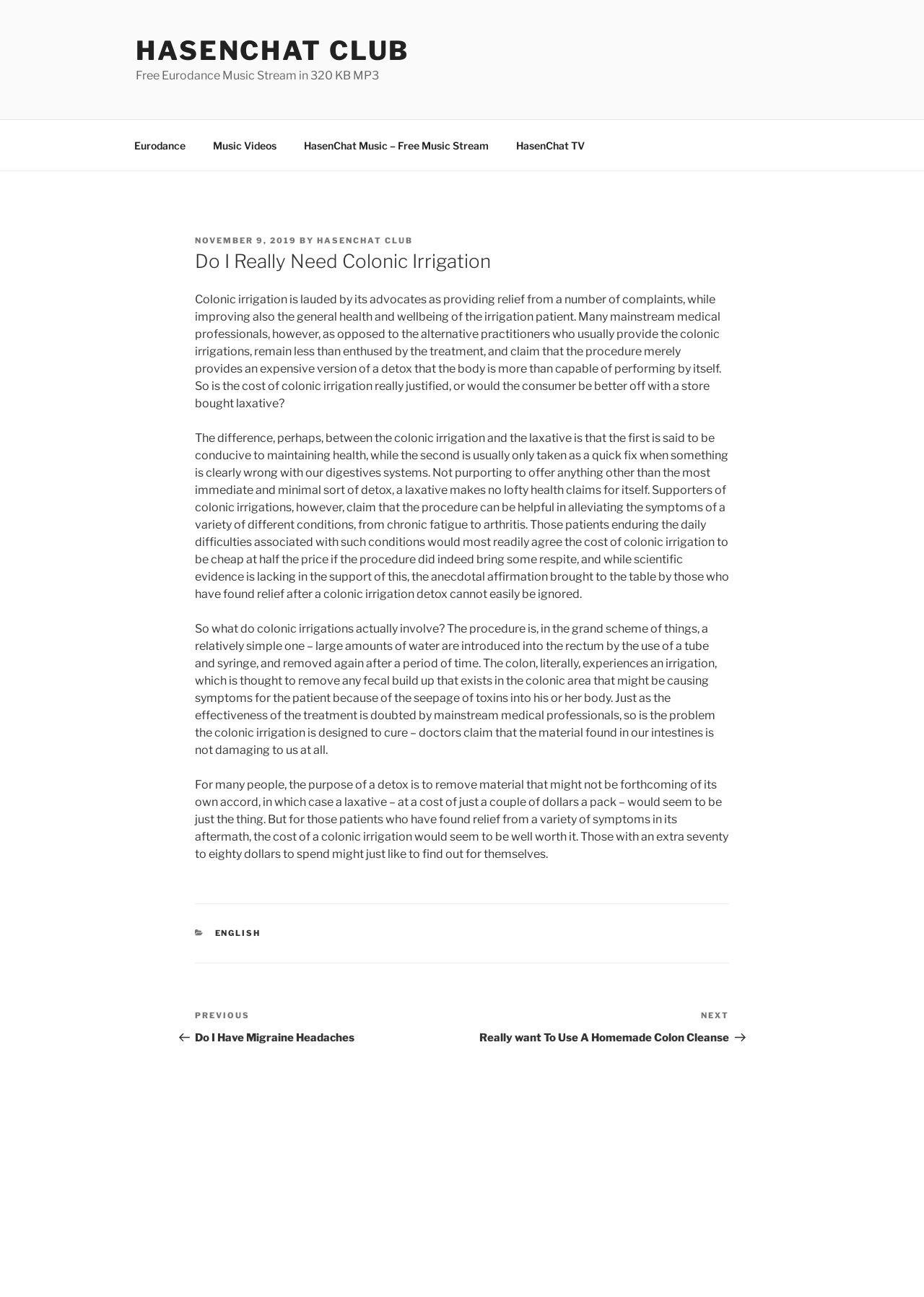Please give a succinct answer using a single word or phrase:
How much does a colonic irrigation cost?

Seventy to eighty dollars